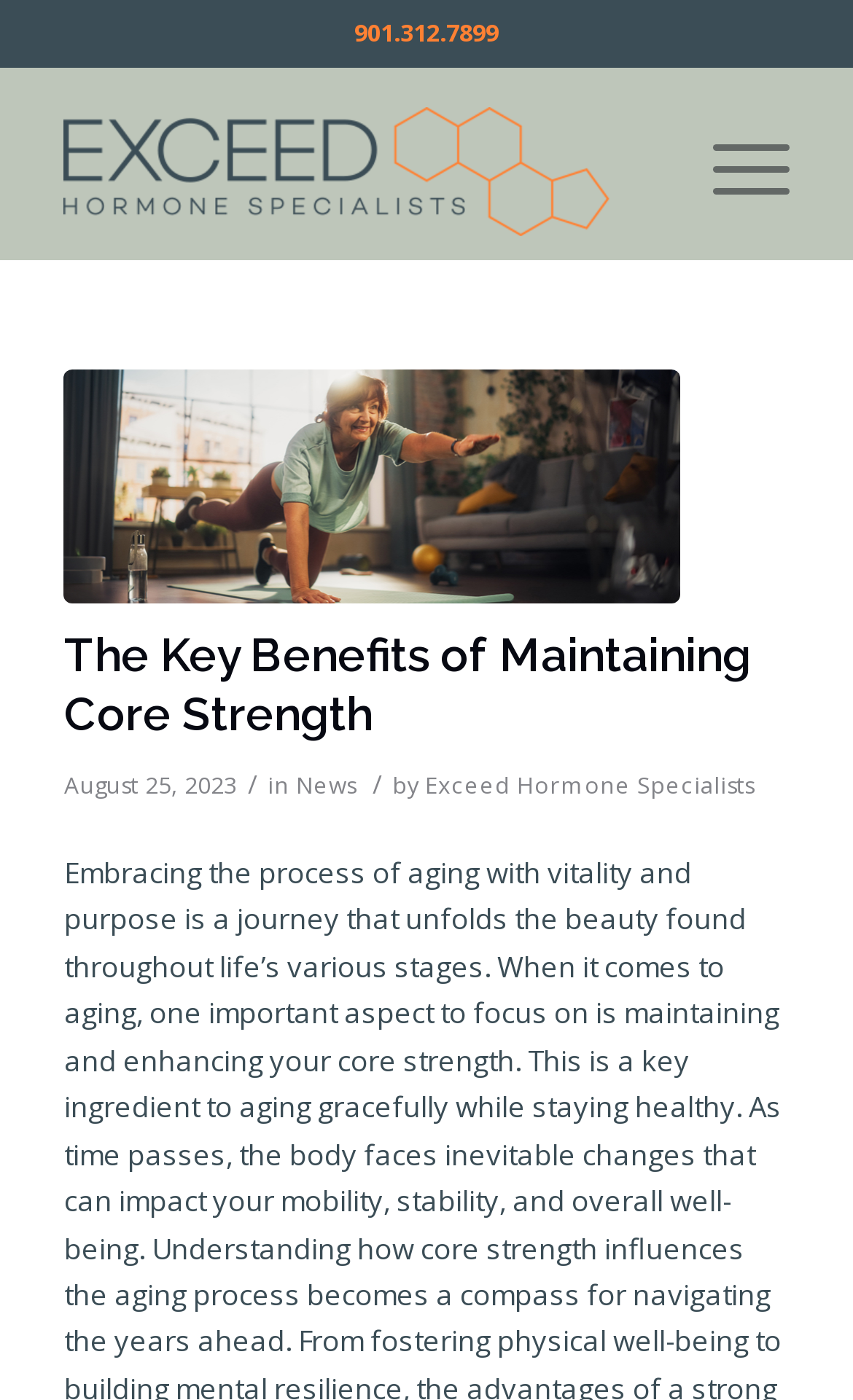Using the details from the image, please elaborate on the following question: What is the name of the hormone specialist?

I found the name of the hormone specialist by looking at the link element with the text 'Exceed Hormone Specialists' located at the top of the webpage, with bounding box coordinates [0.075, 0.059, 0.716, 0.184].